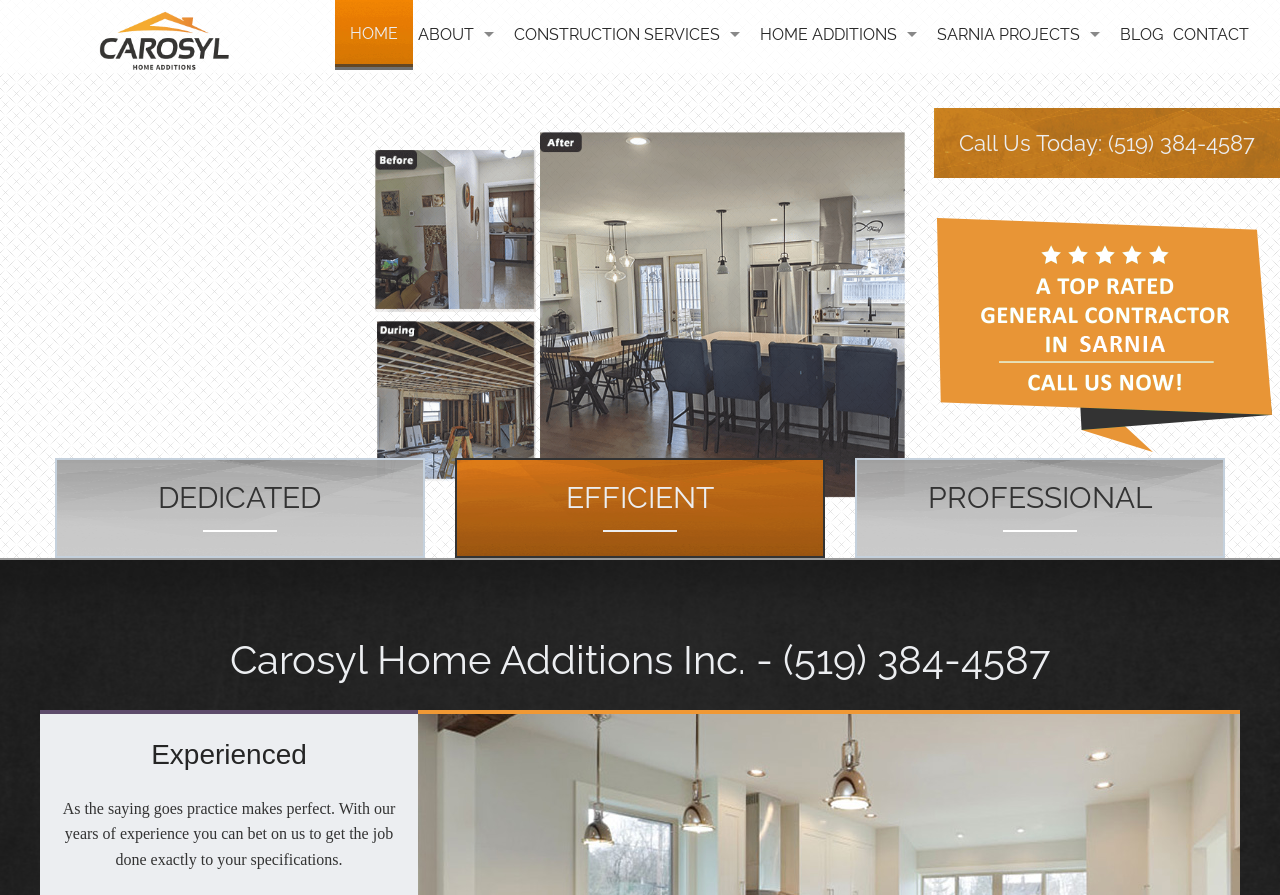Explain the contents of the webpage comprehensively.

The webpage is about Carosyl Home Additions Inc., a general contractor providing residential and commercial construction services in Sarnia since 1981. At the top left corner, there is a logo image and a link to the company's homepage. 

Below the logo, there is a navigation menu with links to different sections of the website, including HOME, ABOUT, CONSTRUCTION SERVICES, HOME ADDITIONS, SARNIA PROJECTS, BLOG, and CONTACT. Each of these sections has sub-links providing more specific information.

On the right side of the navigation menu, there is a call-to-action section with a "Call Us Today" label and the company's phone number, (519) 384-4587.

Below the navigation menu, there is a large image that spans across the entire width of the page. 

Further down, there are three article sections, each with a heading describing the company's values: DEDICATED, EFFICIENT, and PROFESSIONAL. 

At the bottom of the page, there is a heading with the company's name and phone number, followed by two paragraphs of text describing the company's experience and professionalism.